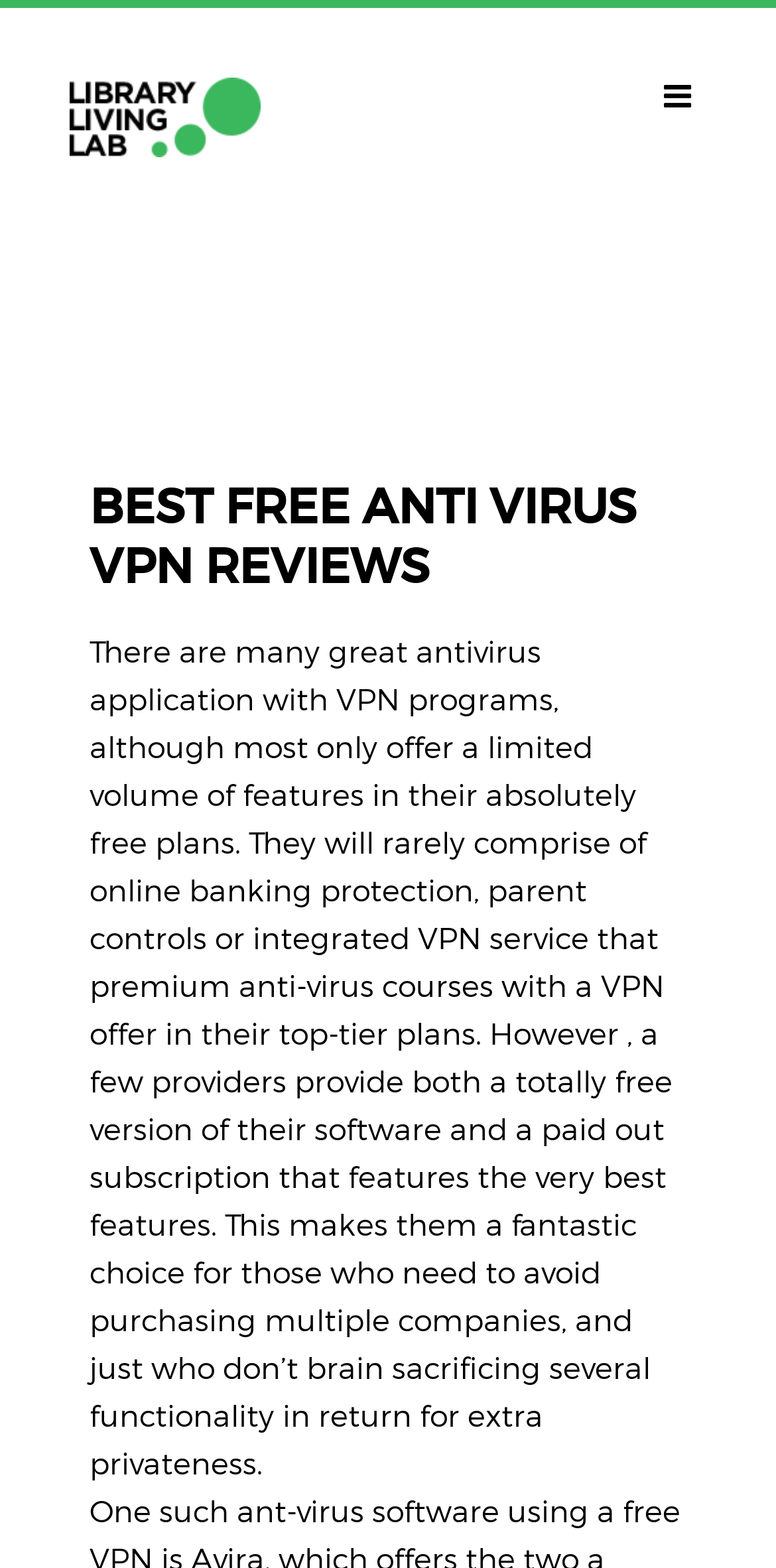Bounding box coordinates are specified in the format (top-left x, top-left y, bottom-right x, bottom-right y). All values are floating point numbers bounded between 0 and 1. Please provide the bounding box coordinate of the region this sentence describes: parent_node: QUÈ ÉS?

[0.835, 0.042, 0.912, 0.082]